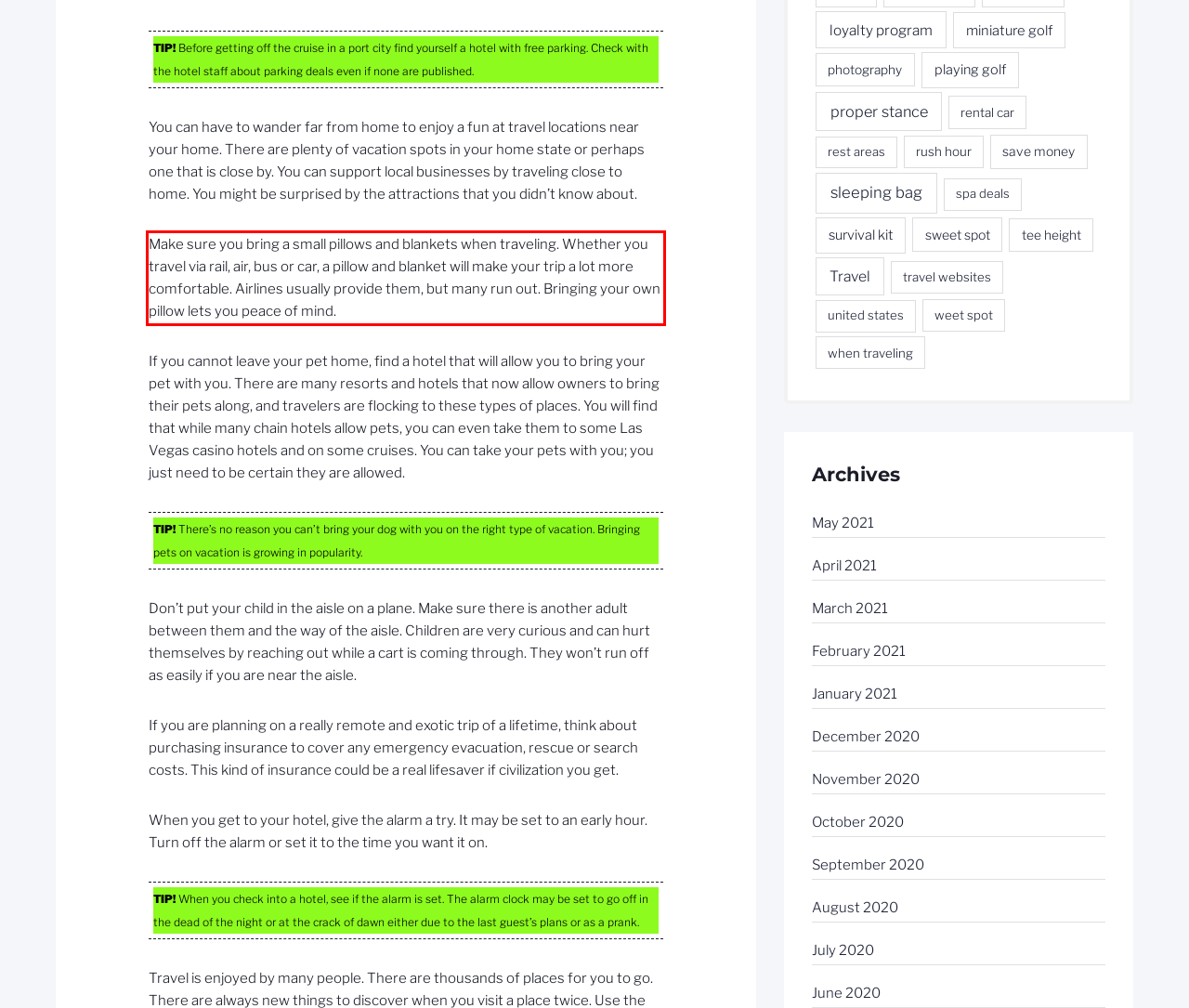Please extract the text content from the UI element enclosed by the red rectangle in the screenshot.

Make sure you bring a small pillows and blankets when traveling. Whether you travel via rail, air, bus or car, a pillow and blanket will make your trip a lot more comfortable. Airlines usually provide them, but many run out. Bringing your own pillow lets you peace of mind.